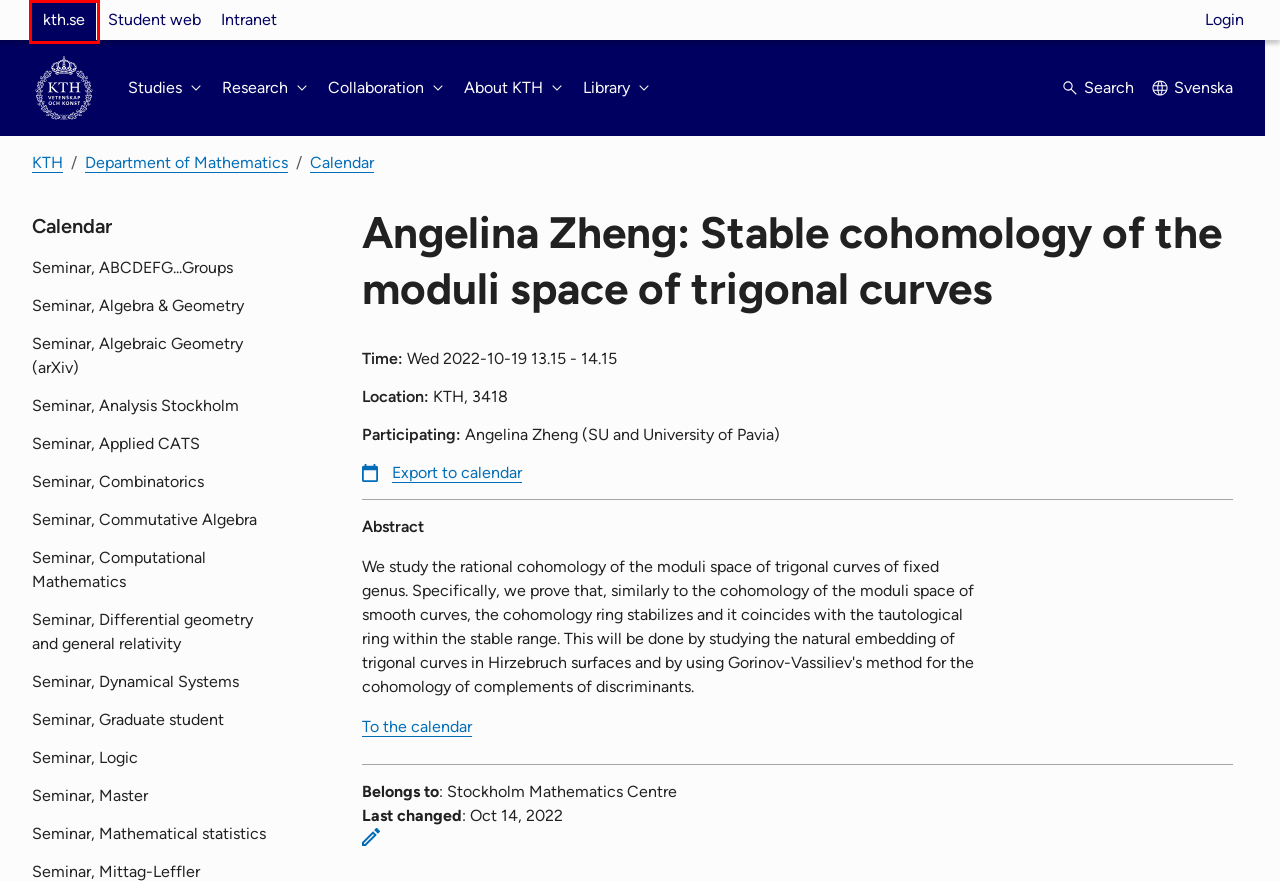With the provided webpage screenshot containing a red bounding box around a UI element, determine which description best matches the new webpage that appears after clicking the selected element. The choices are:
A. Student web |  Student
B. Study at KTH |  KTH | Sweden
C. About KTH |  KTH
D. KTH Library |  KTH
E. KTH - Sweden’s largest technical university |  KTH
F. Utbildningsplaner | KTH
G. Alumni |  KTH
H. KTH Intranet |  KTH Intranet

E